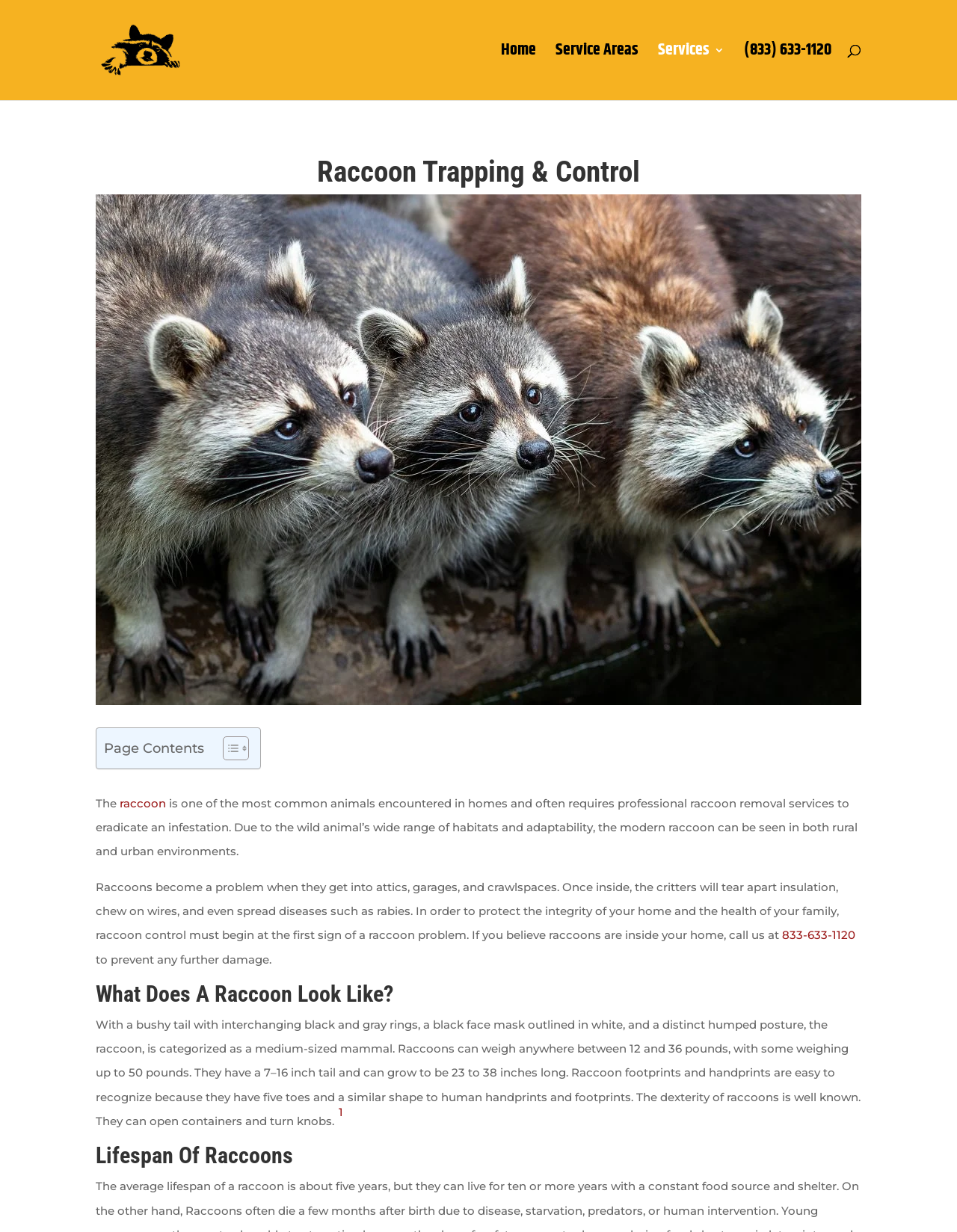Describe the webpage meticulously, covering all significant aspects.

This webpage is about raccoon removal services provided by Animals Happen Wildlife Control. At the top, there is a logo of Animals Happen Wildlife Control, which is an image with a link to the company's homepage. Below the logo, there is a navigation menu with links to "Home", "Service Areas", "Services 3", and a phone number "(833) 633-1120".

On the left side of the page, there is a search bar. Below the search bar, there is a heading "Raccoon Trapping & Control" followed by an image of a family of raccoons. 

To the right of the image, there is a table of contents with a link to "Toggle Table of Content" and two small icons. The table of contents is labeled as "Page Contents".

Below the image, there is a section of text that describes the importance of raccoon removal services. It explains that raccoons can cause damage to homes and spread diseases, and that professional services are necessary to eradicate infestations. The text also provides a phone number to call for assistance.

Further down, there are two sections with headings "What Does A Raccoon Look Like?" and "Lifespan Of Raccoons". These sections provide detailed descriptions of raccoons' physical characteristics and their lifespan. The text includes information about their weight, size, tail, and footprints, as well as their dexterity and ability to open containers and turn knobs.